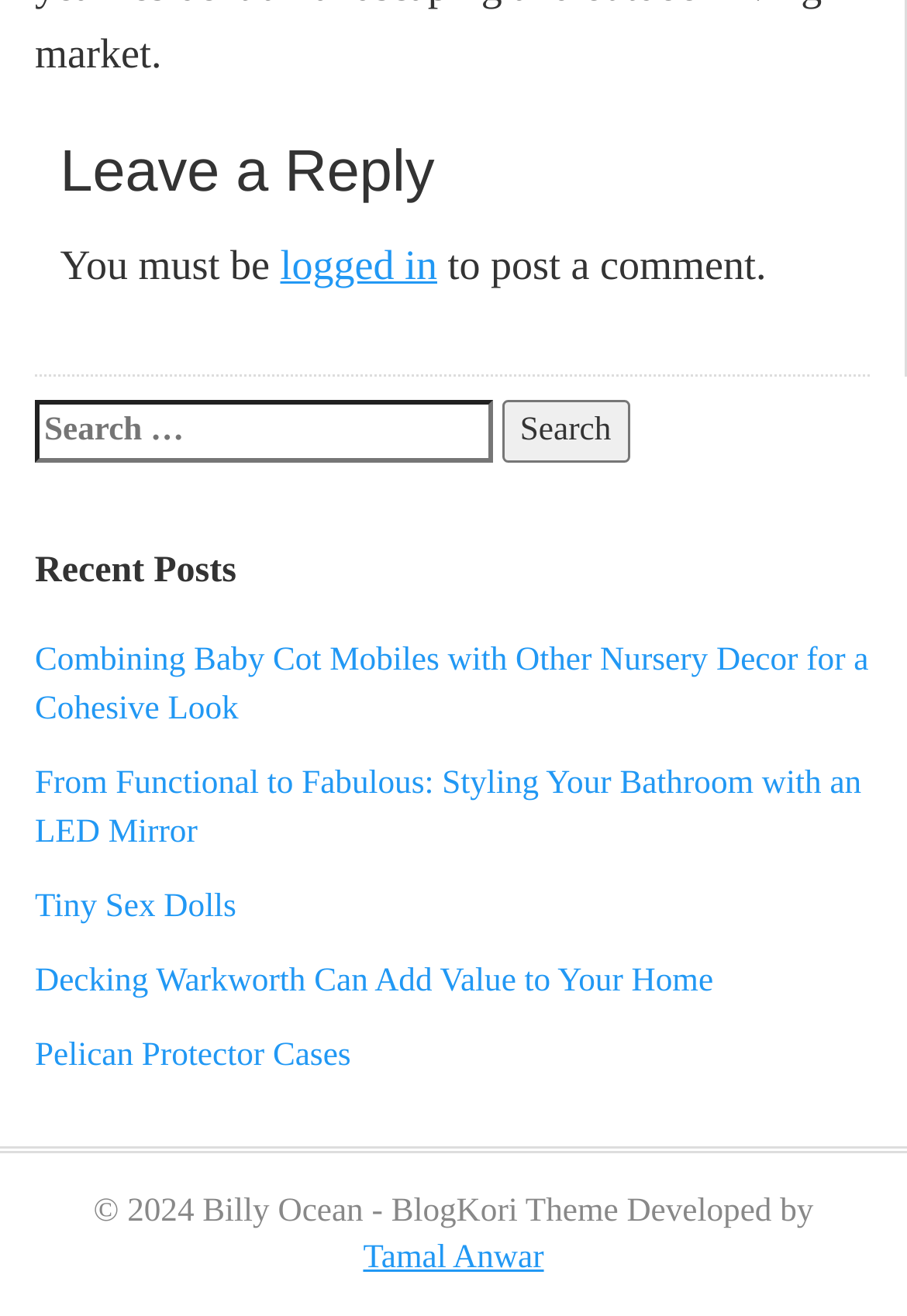What is required to post a comment?
Look at the image and respond to the question as thoroughly as possible.

The section at the top of the webpage labeled 'Leave a Reply' states 'You must be logged in to post a comment.' This indicates that users must be logged in to the website in order to post a comment.